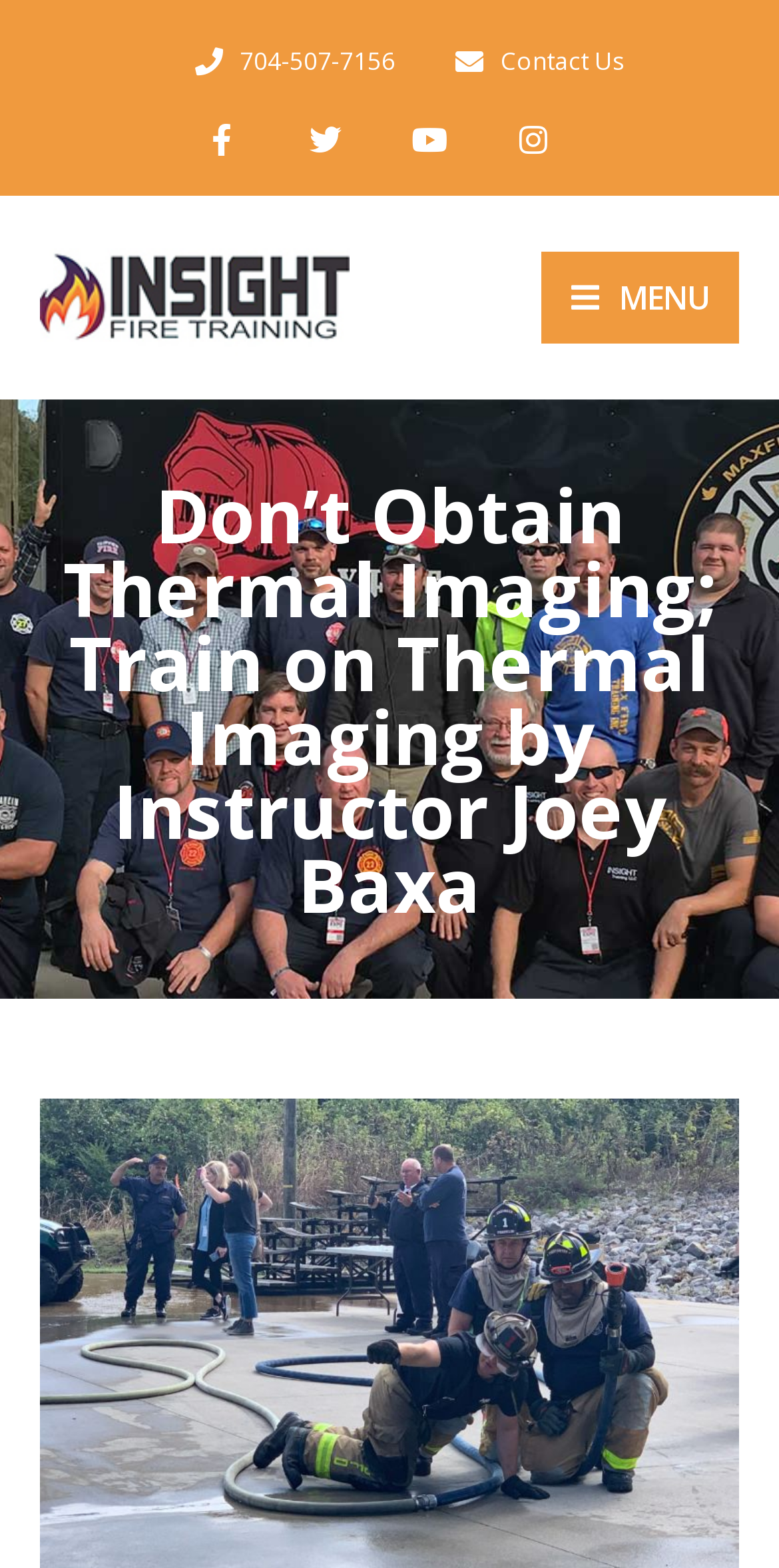What is the name of the organization?
Please provide a full and detailed response to the question.

I found the name of the organization by looking at the top section of the webpage, where I saw a link with the text 'Insight Training LLC'. This is likely the name of the organization or company that owns the website.